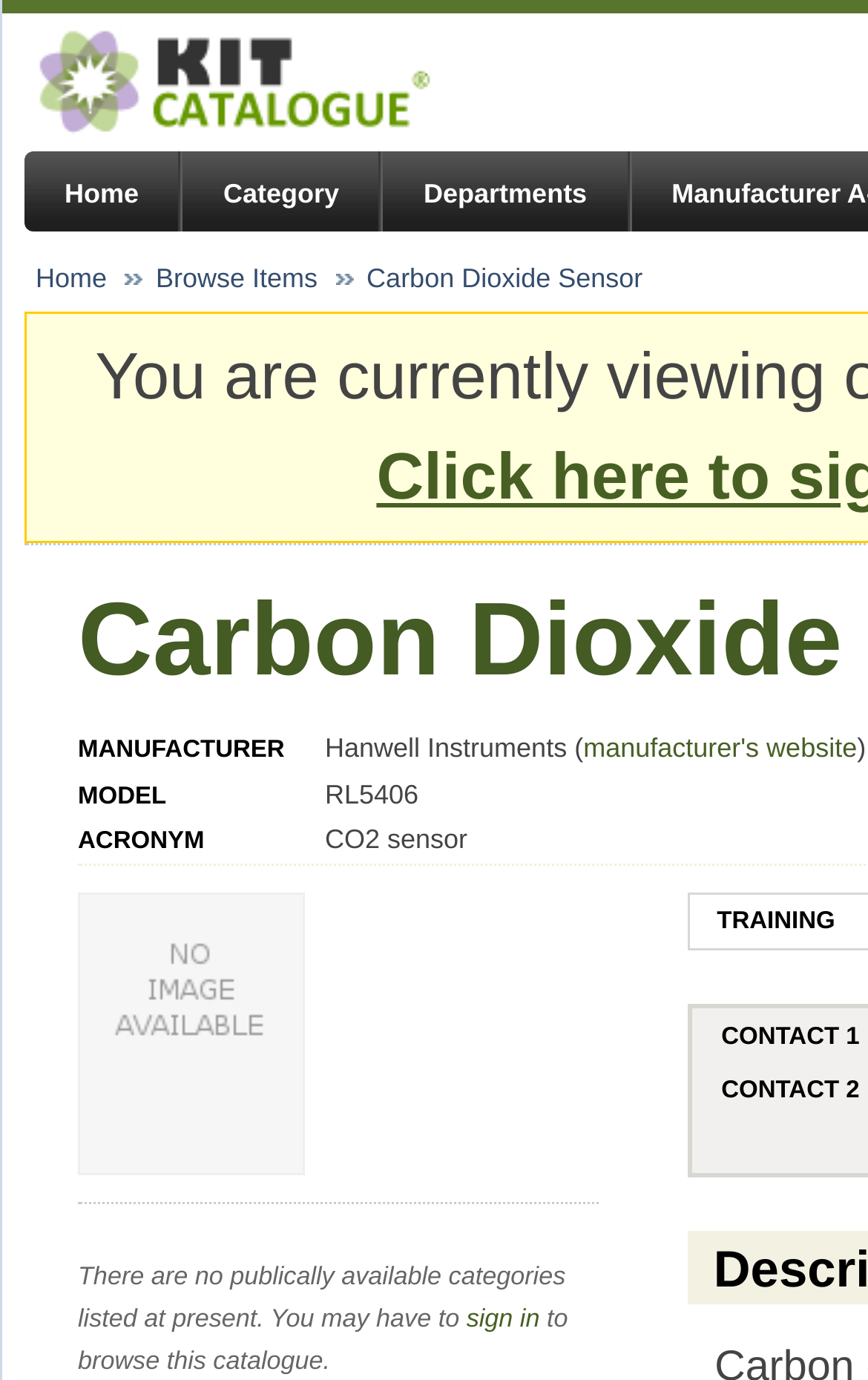Please find the bounding box for the UI element described by: "Category".

[0.211, 0.11, 0.437, 0.172]